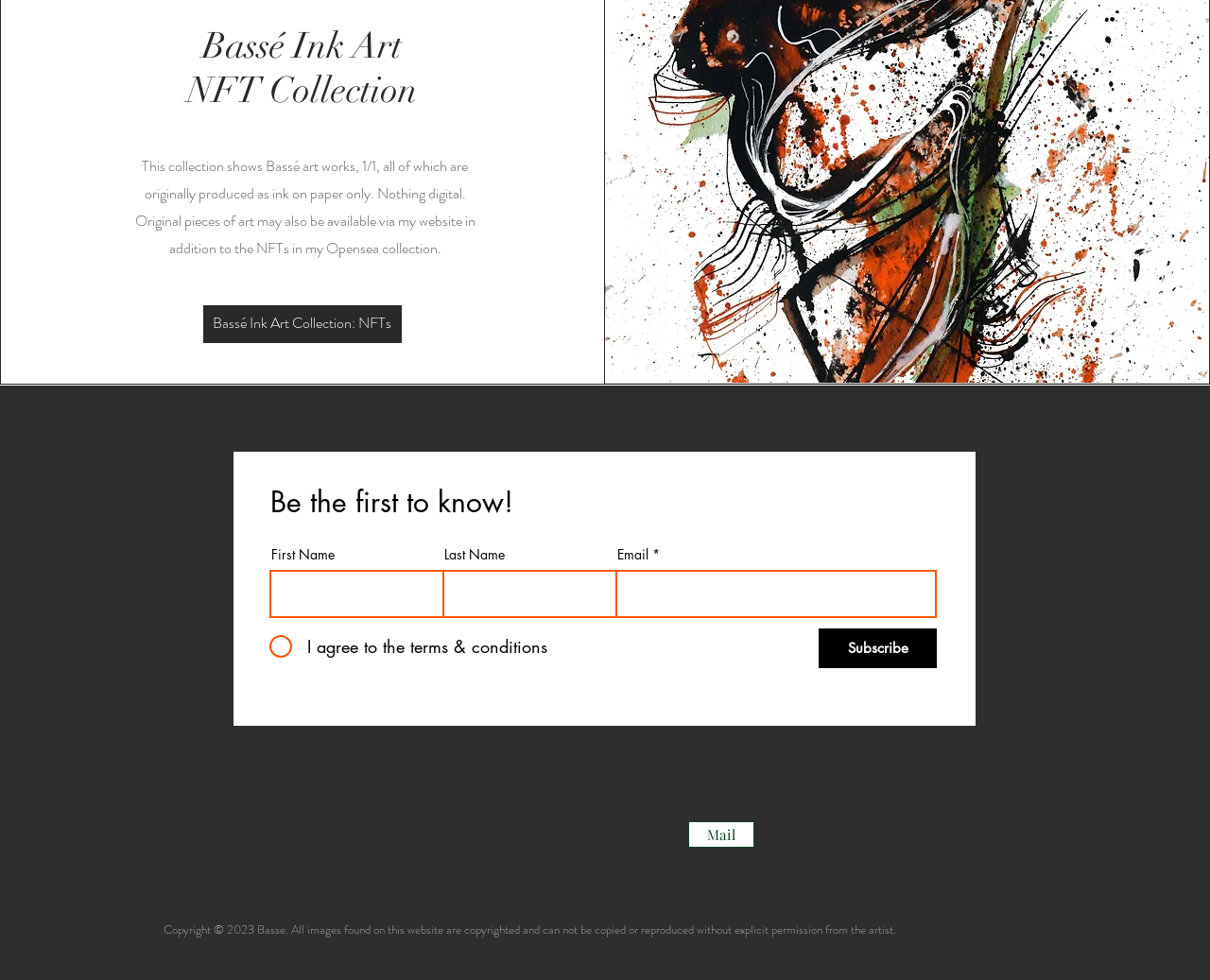Locate the bounding box coordinates of the UI element described by: "aria-label="Twitter"". The bounding box coordinates should consist of four float numbers between 0 and 1, i.e., [left, top, right, bottom].

[0.512, 0.838, 0.534, 0.865]